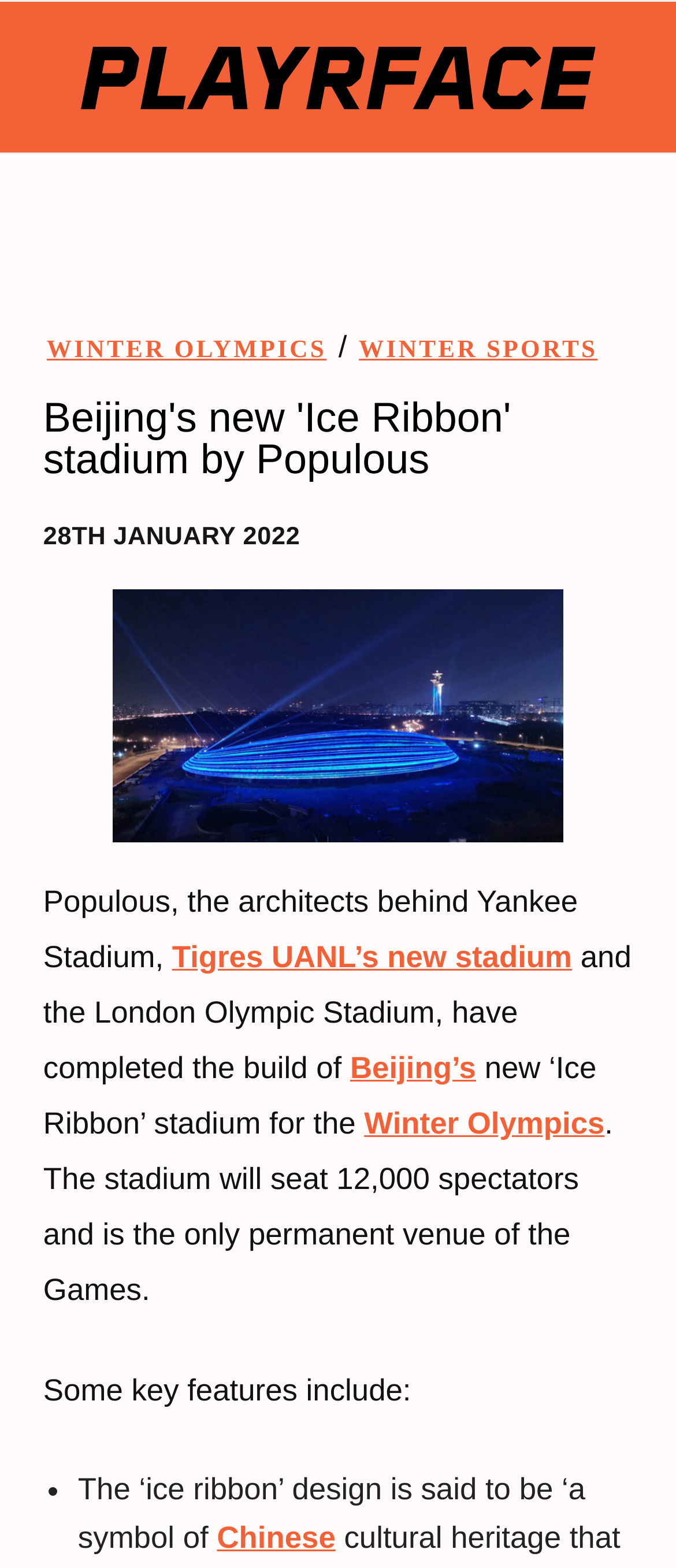Answer the question in a single word or phrase:
How many spectators can the stadium seat?

12,000